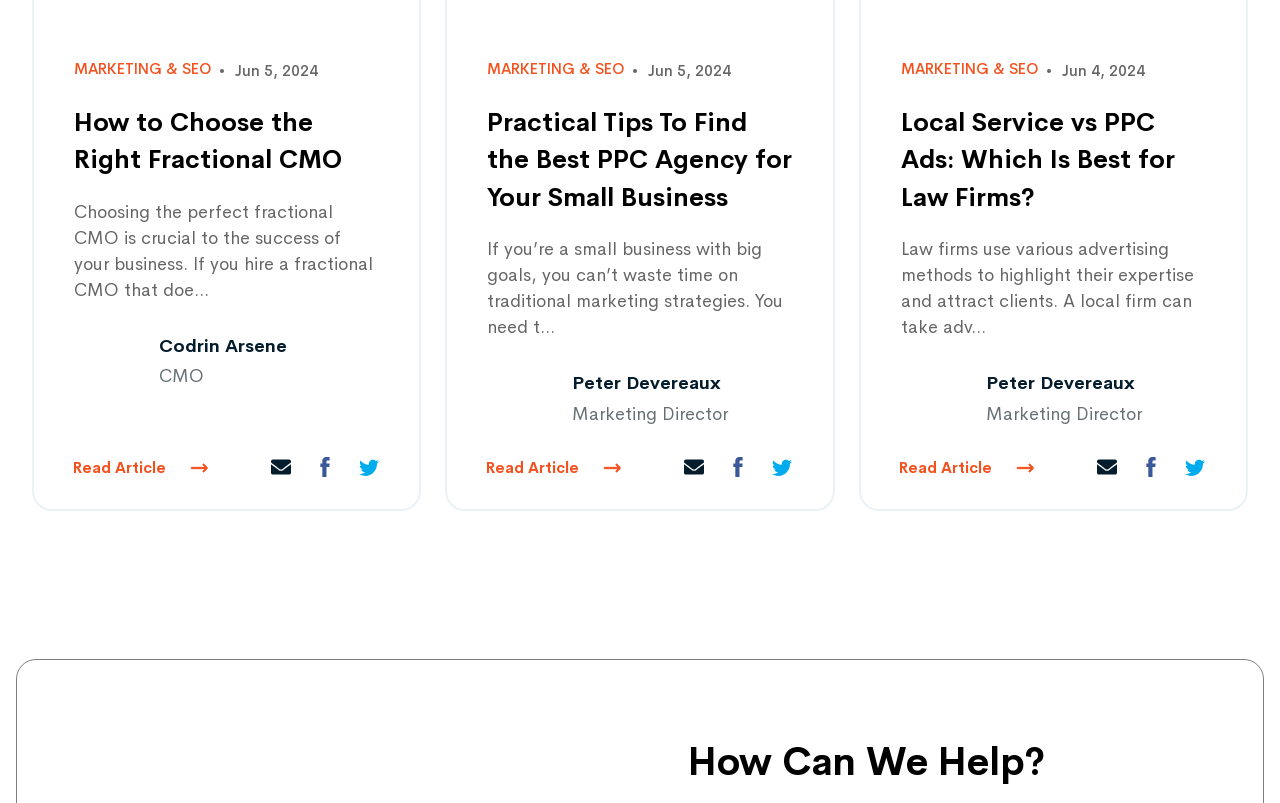Who is the author of the second article?
Answer the question with as much detail as possible.

I found the author of the second article by looking at the link element with the text 'Peter Devereaux' which is located below the link 'Practical Tips To Find the Best PPC Agency for Your Small Business'.